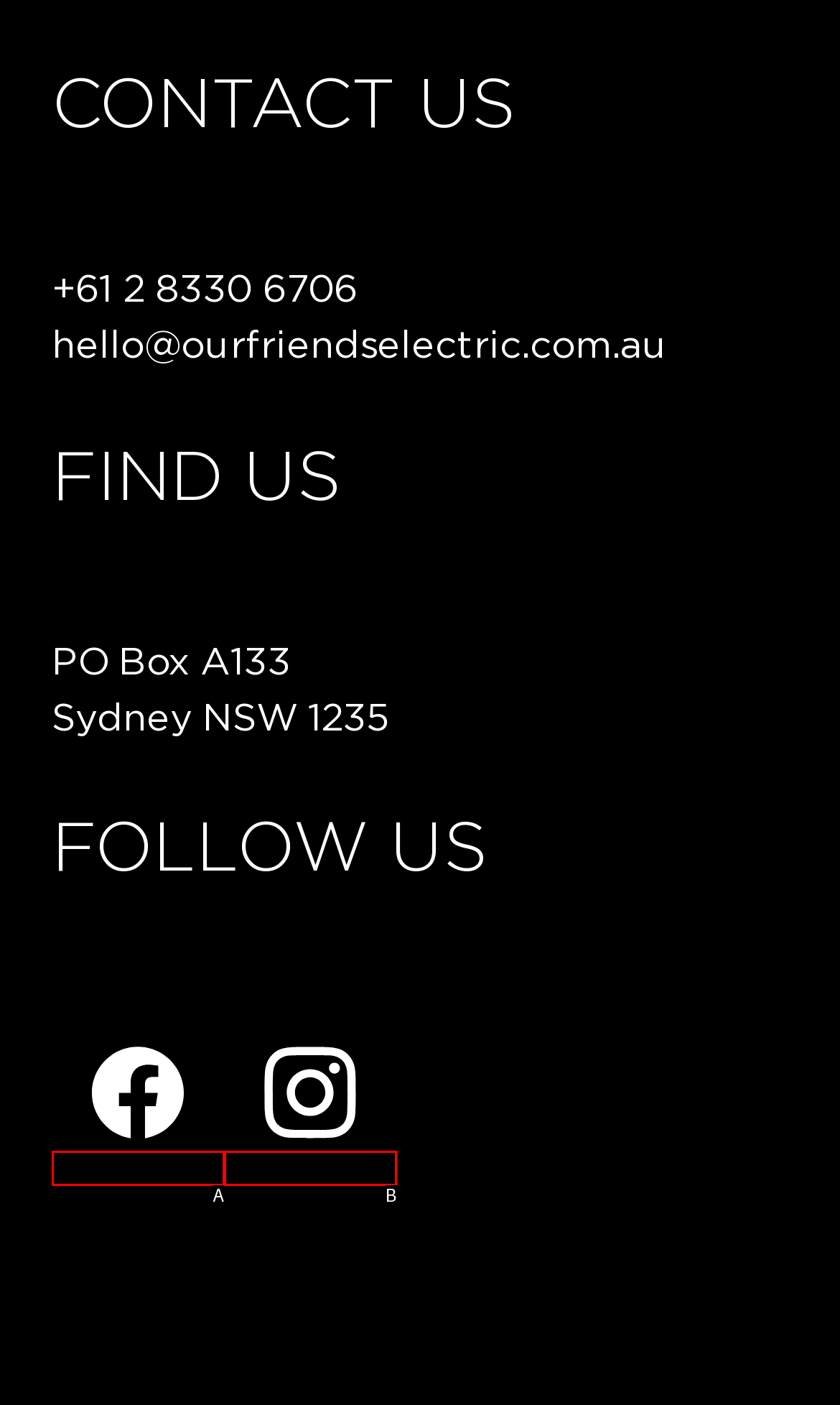Identify the HTML element that best matches the description: .OFE_INSTAGRAM_svg__st0{fill:#fff}Instagram. Provide your answer by selecting the corresponding letter from the given options.

B